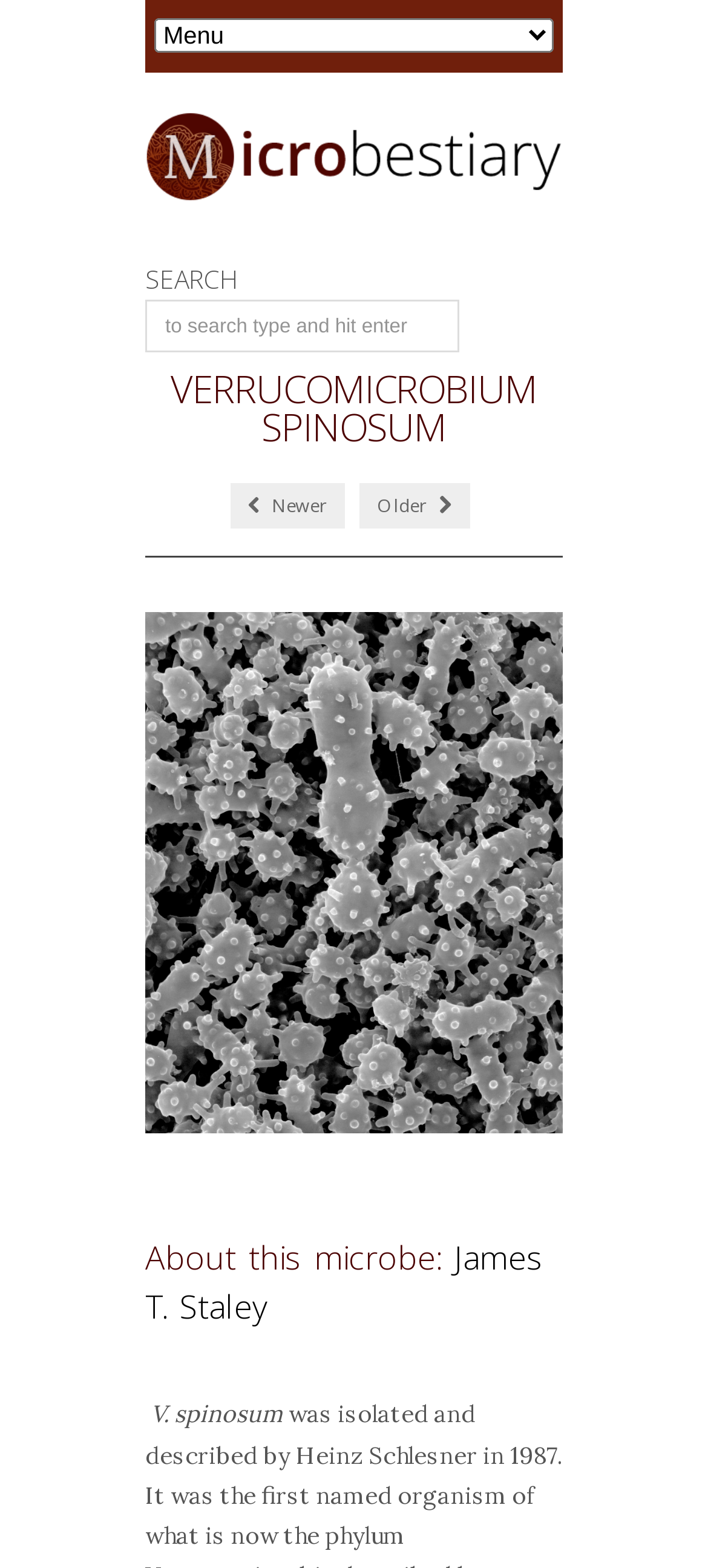What is the purpose of the search bar?
Use the information from the image to give a detailed answer to the question.

I found the answer by looking at the searchbox with the placeholder text 'to search type and hit enter', which suggests that the search bar is used to search for something on the webpage.